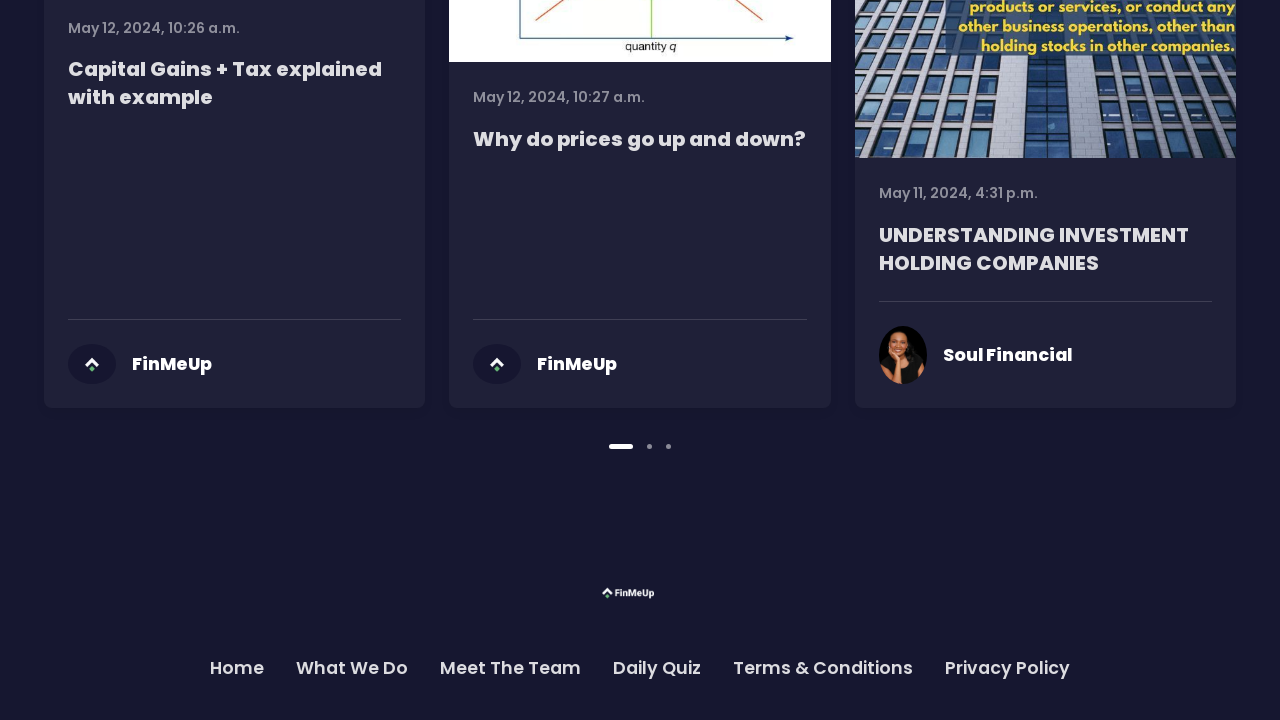Identify the bounding box of the UI element described as follows: "FinMeUp". Provide the coordinates as four float numbers in the range of 0 to 1 [left, top, right, bottom].

[0.053, 0.478, 0.314, 0.533]